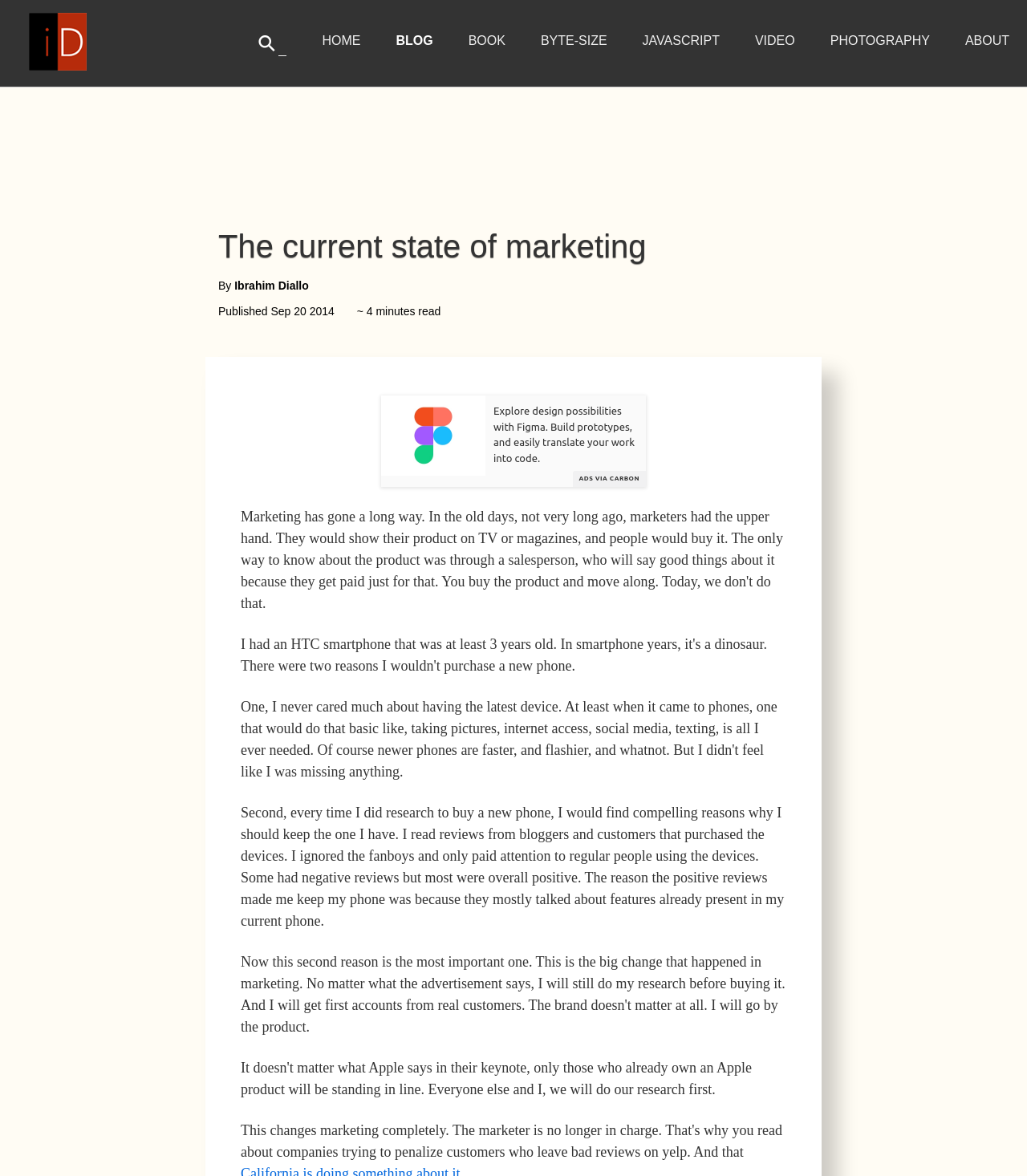Identify the bounding box coordinates of the clickable region necessary to fulfill the following instruction: "Explore design possibilities with Figma". The bounding box coordinates should be four float numbers between 0 and 1, i.e., [left, top, right, bottom].

[0.473, 0.336, 0.629, 0.403]